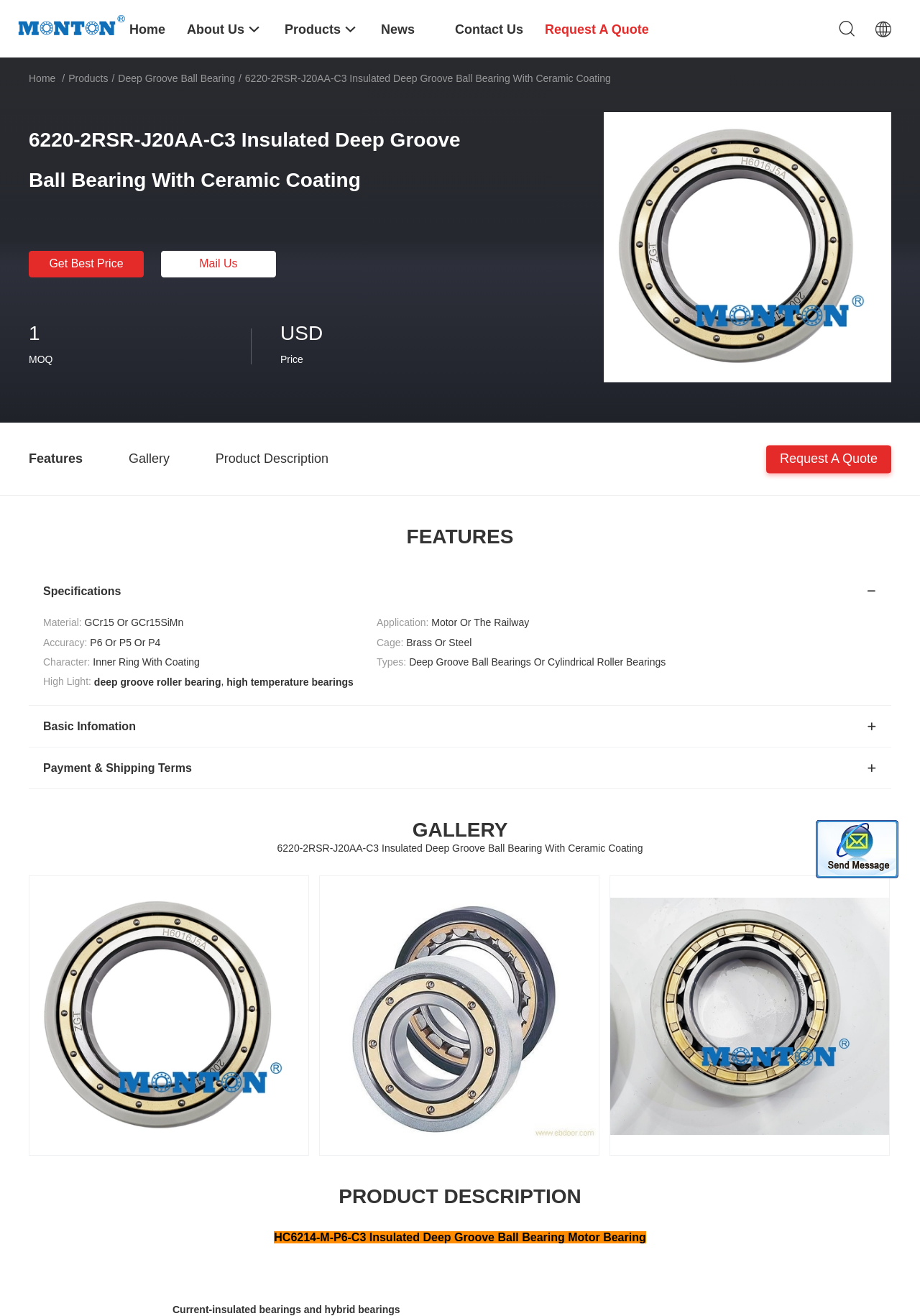Provide a short, one-word or phrase answer to the question below:
What is the price of the bearing?

USD